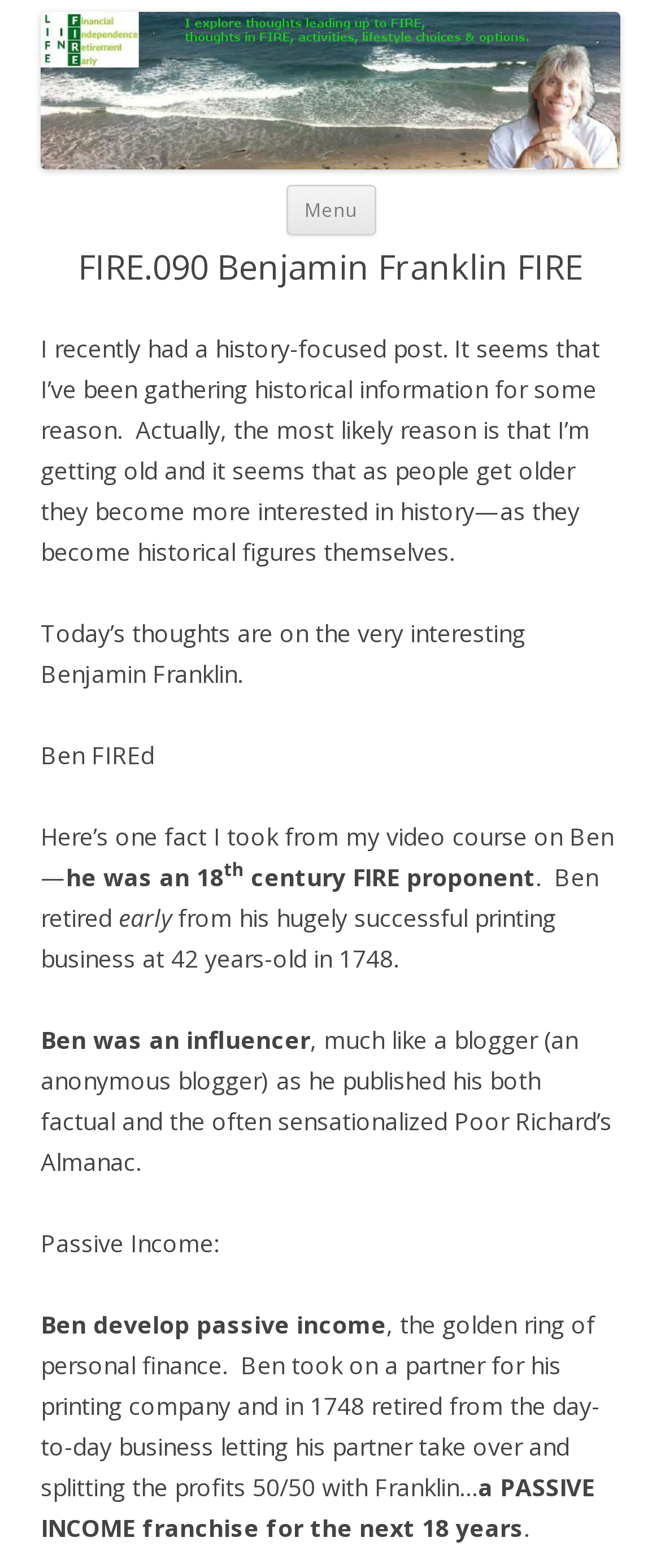What was the name of Benjamin Franklin's publication?
Please craft a detailed and exhaustive response to the question.

The webpage mentions that Benjamin Franklin 'published his both factual and the often sensationalized Poor Richard’s Almanac', which suggests that Poor Richard's Almanac was the name of his publication.